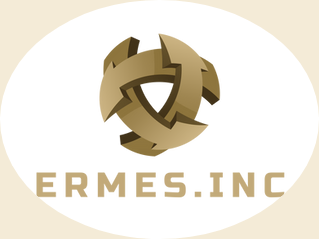Construct a detailed narrative about the image.

The image prominently displays the logo of Ermes Inc., characterized by a distinctive, abstract design. The logo features interlocking, golden elements that create a dynamic and modern visual impression, symbolizing connectivity and collaboration. Below the graphic, the company name "ERMES.INC" is presented in a sleek, contemporary font, reinforcing the brand's professional identity. The overall design is set against a soft, light background that enhances the logo's sophistication and visibility, making it a striking representation of Ermes Inc.'s commitment to innovation and excellence in their field.